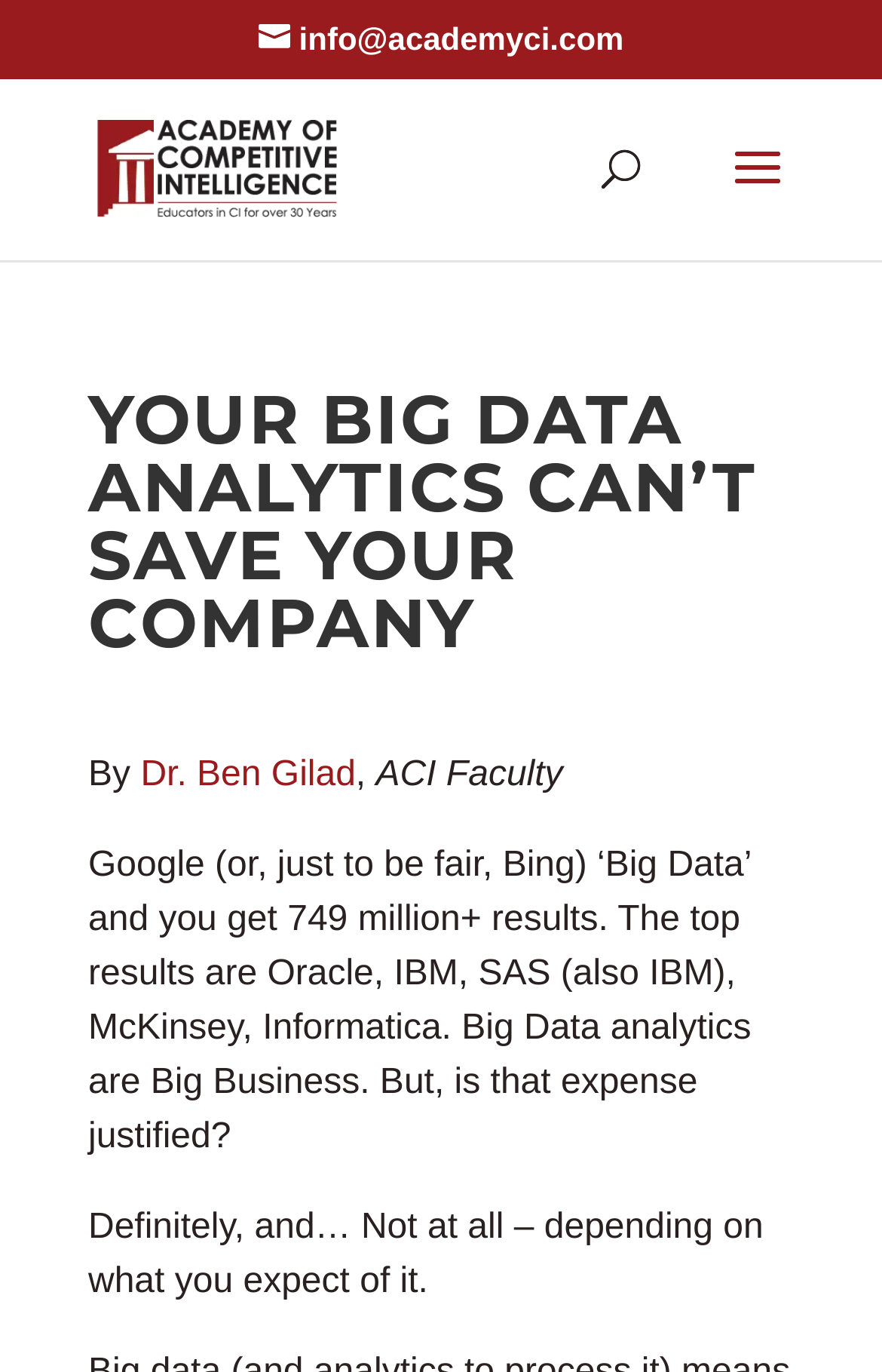Provide the bounding box for the UI element matching this description: "alt="Academy of Competitive Intelligence"".

[0.111, 0.108, 0.383, 0.136]